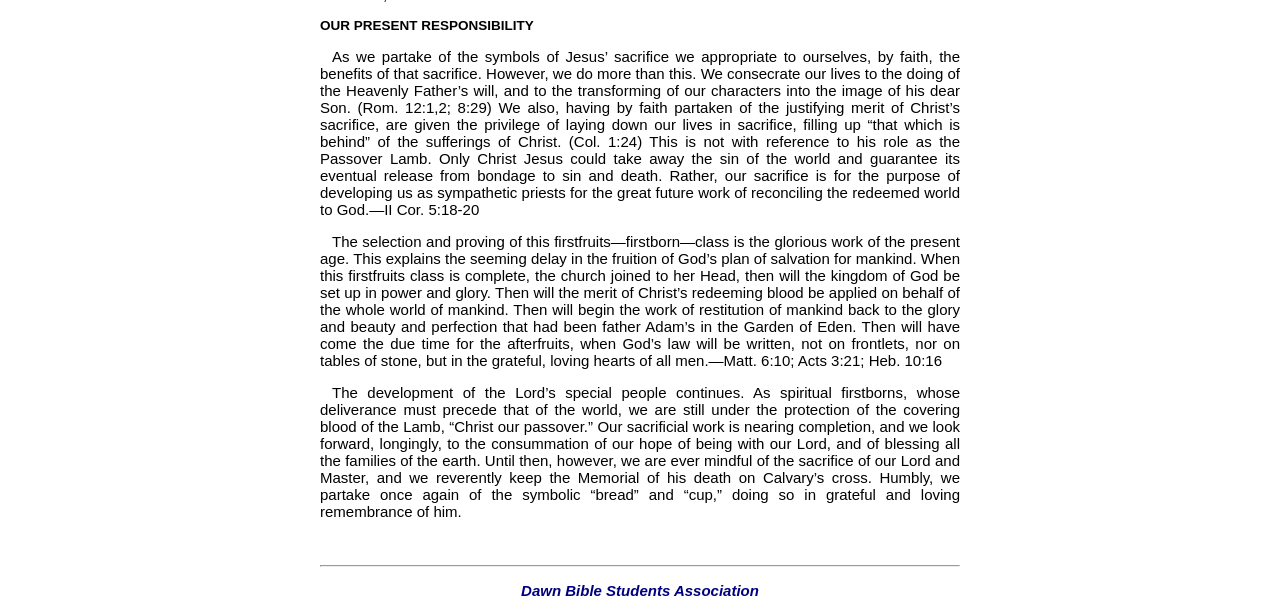Please analyze the image and provide a thorough answer to the question:
What is the purpose of the believer's sacrifice?

According to the webpage, the purpose of the believer's sacrifice is to develop them as sympathetic priests for the great future work of reconciling the redeemed world to God, as mentioned in II Cor. 5:18-20.